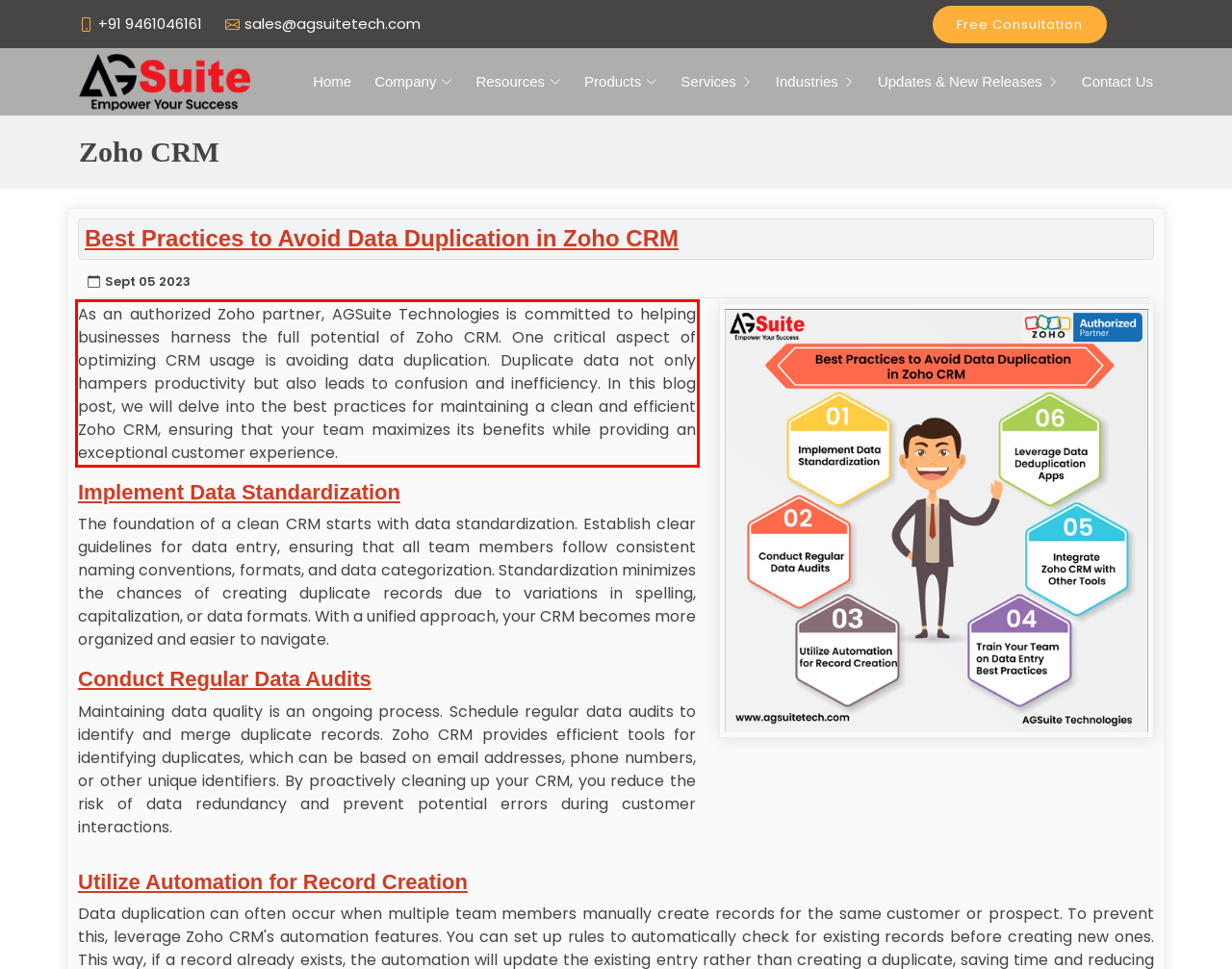Review the webpage screenshot provided, and perform OCR to extract the text from the red bounding box.

As an authorized Zoho partner, AGSuite Technologies is committed to helping businesses harness the full potential of Zoho CRM. One critical aspect of optimizing CRM usage is avoiding data duplication. Duplicate data not only hampers productivity but also leads to confusion and inefficiency. In this blog post, we will delve into the best practices for maintaining a clean and efficient Zoho CRM, ensuring that your team maximizes its benefits while providing an exceptional customer experience.